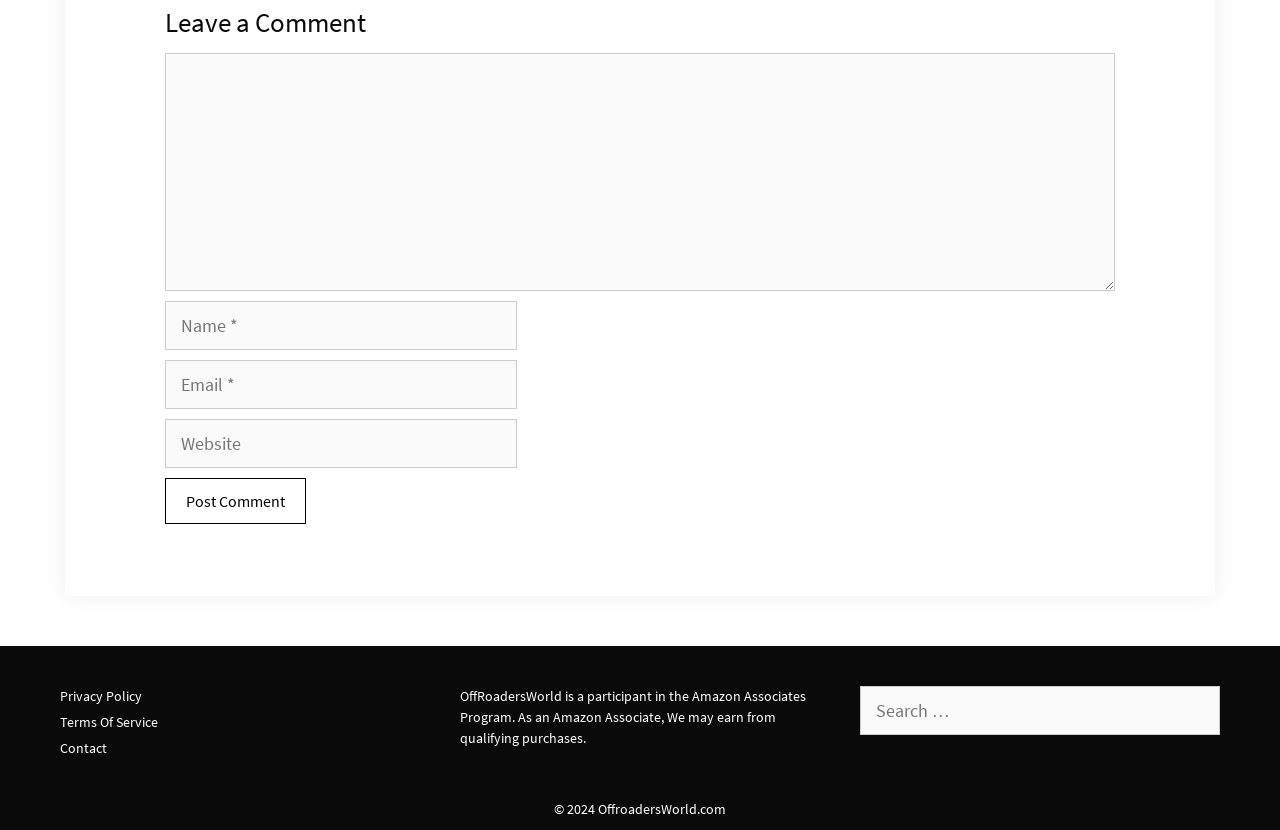Find the bounding box coordinates of the element to click in order to complete this instruction: "Click the link to download Cubase 5 software". The bounding box coordinates must be four float numbers between 0 and 1, denoted as [left, top, right, bottom].

None